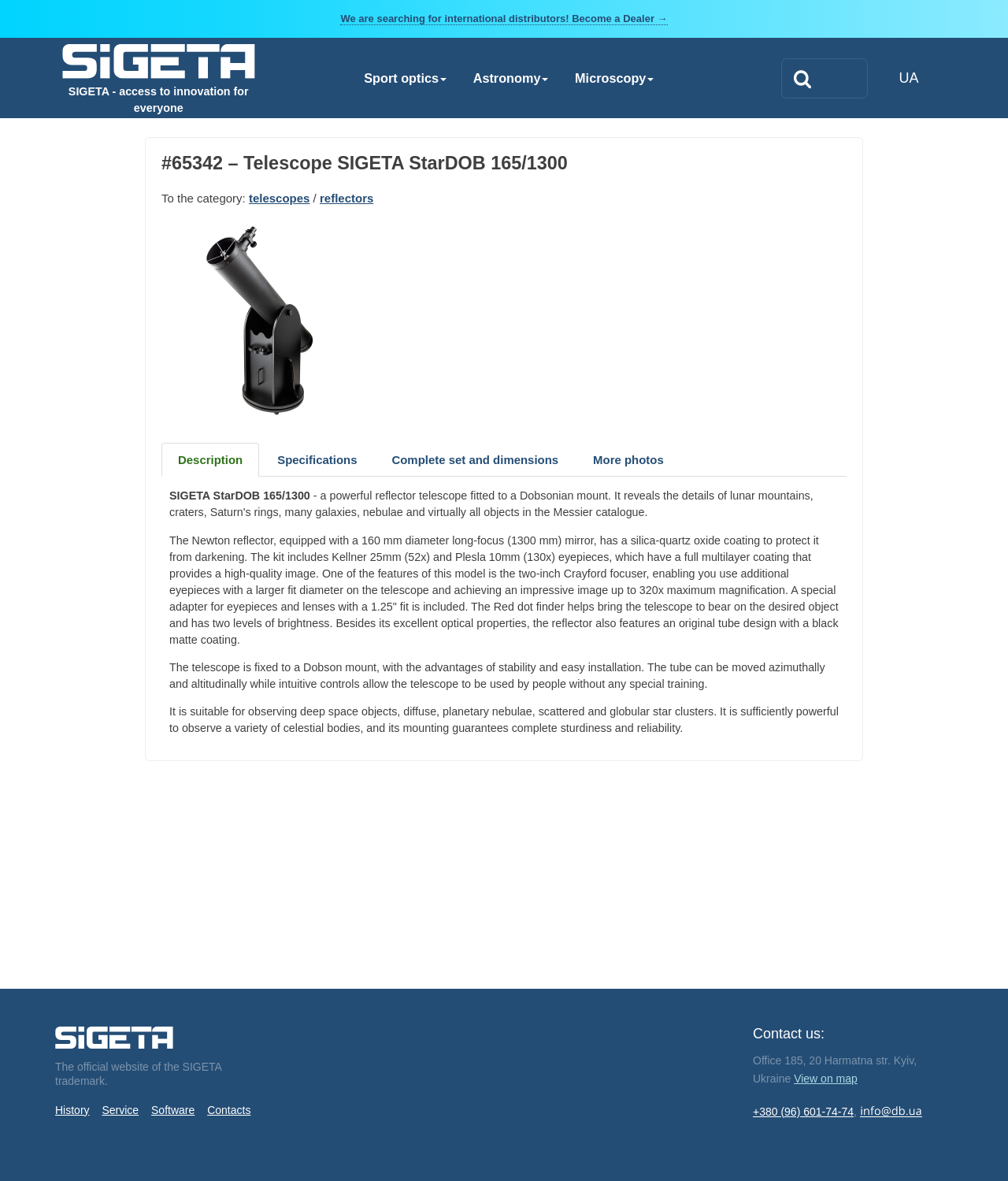What is the diameter of the mirror in SIGETA StarDOB 165/1300?
Please provide a detailed answer to the question.

I found this information in the description of the telescope, which states that 'The Newton reflector, equipped with a 160 mm diameter long-focus (1300 mm) mirror, has a silica-quartz oxide coating to protect it from darkening.'